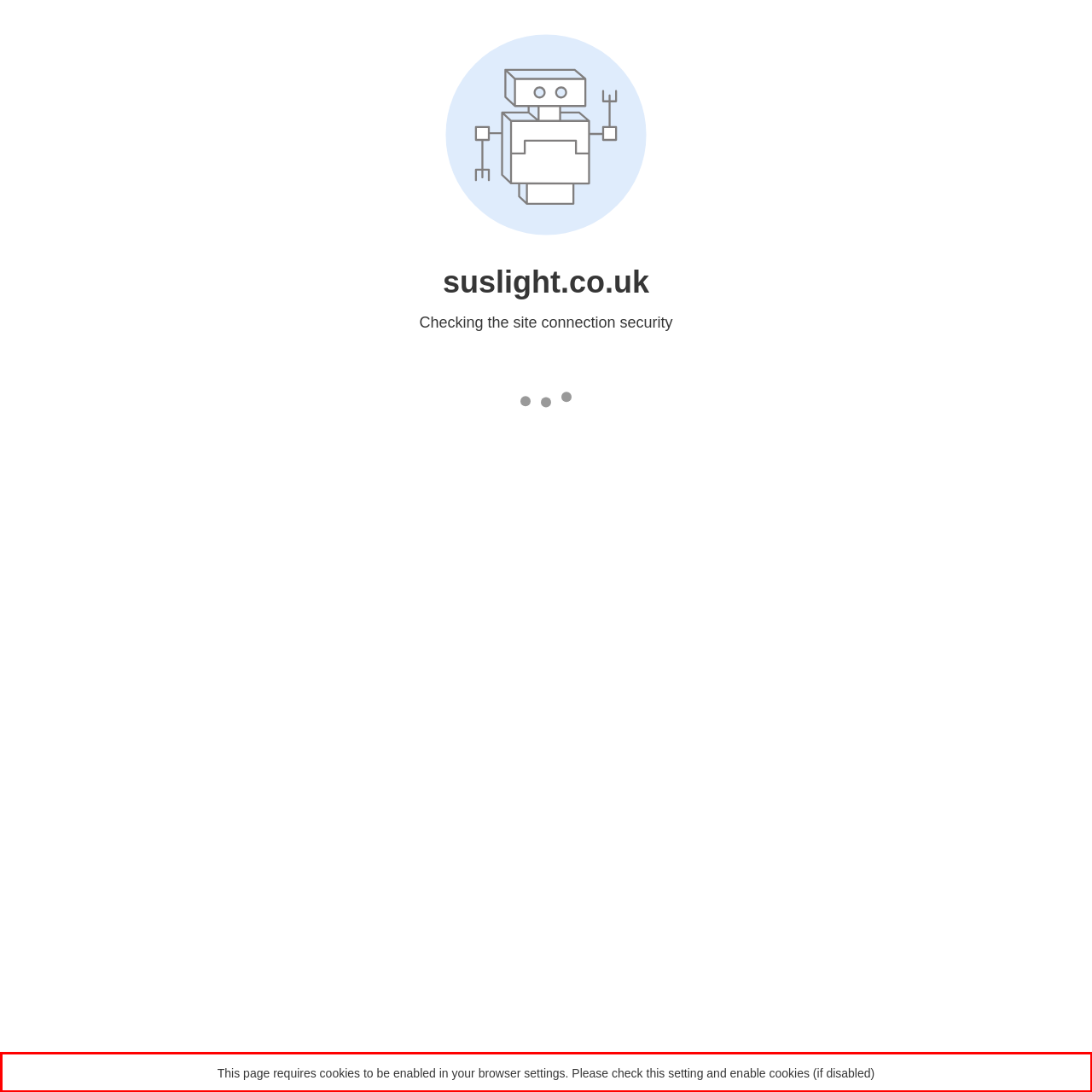With the provided screenshot of a webpage, locate the red bounding box and perform OCR to extract the text content inside it.

This page requires cookies to be enabled in your browser settings. Please check this setting and enable cookies (if disabled)